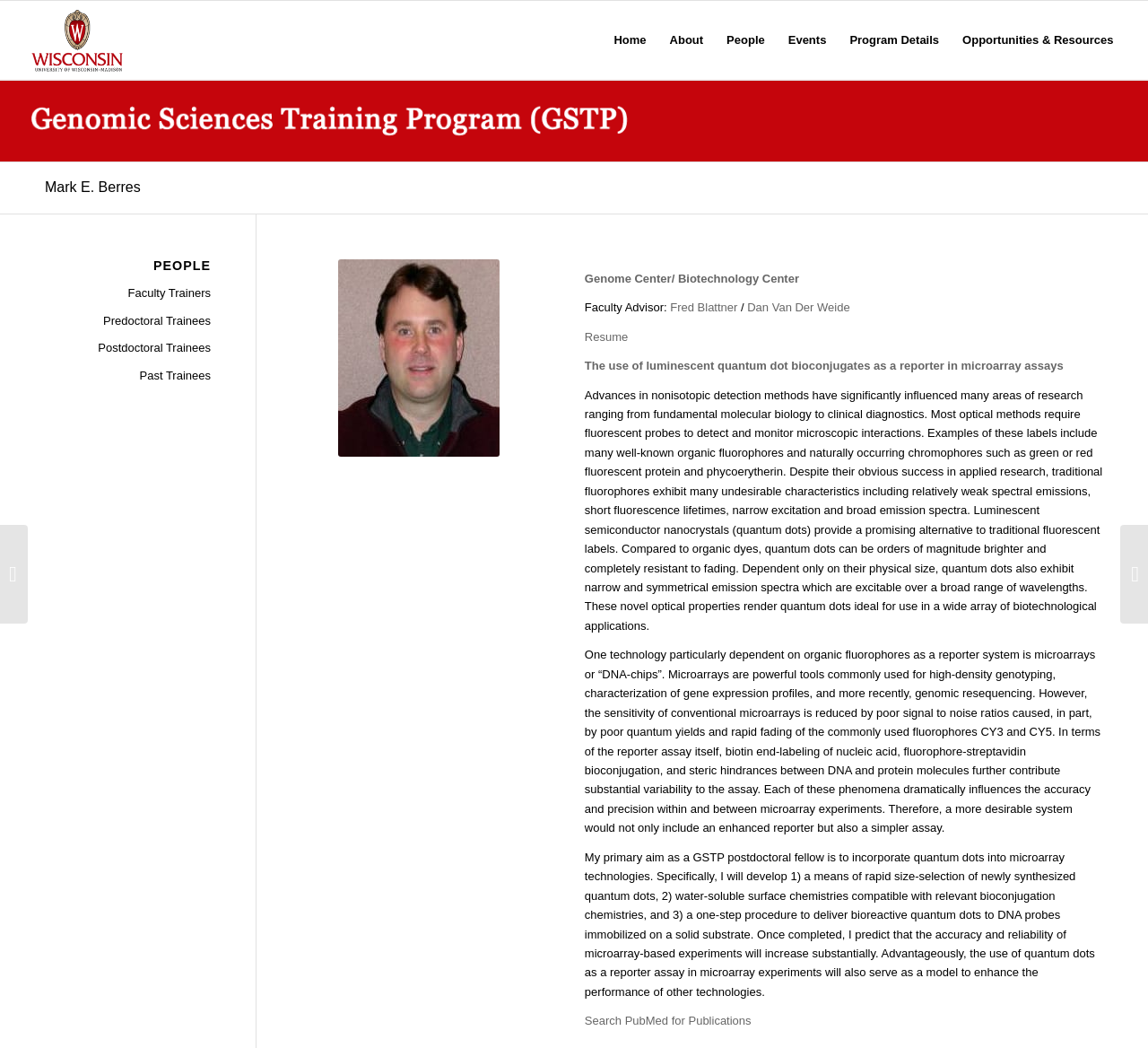Please identify the bounding box coordinates of the area I need to click to accomplish the following instruction: "Search PubMed for Publications".

[0.509, 0.968, 0.654, 0.981]